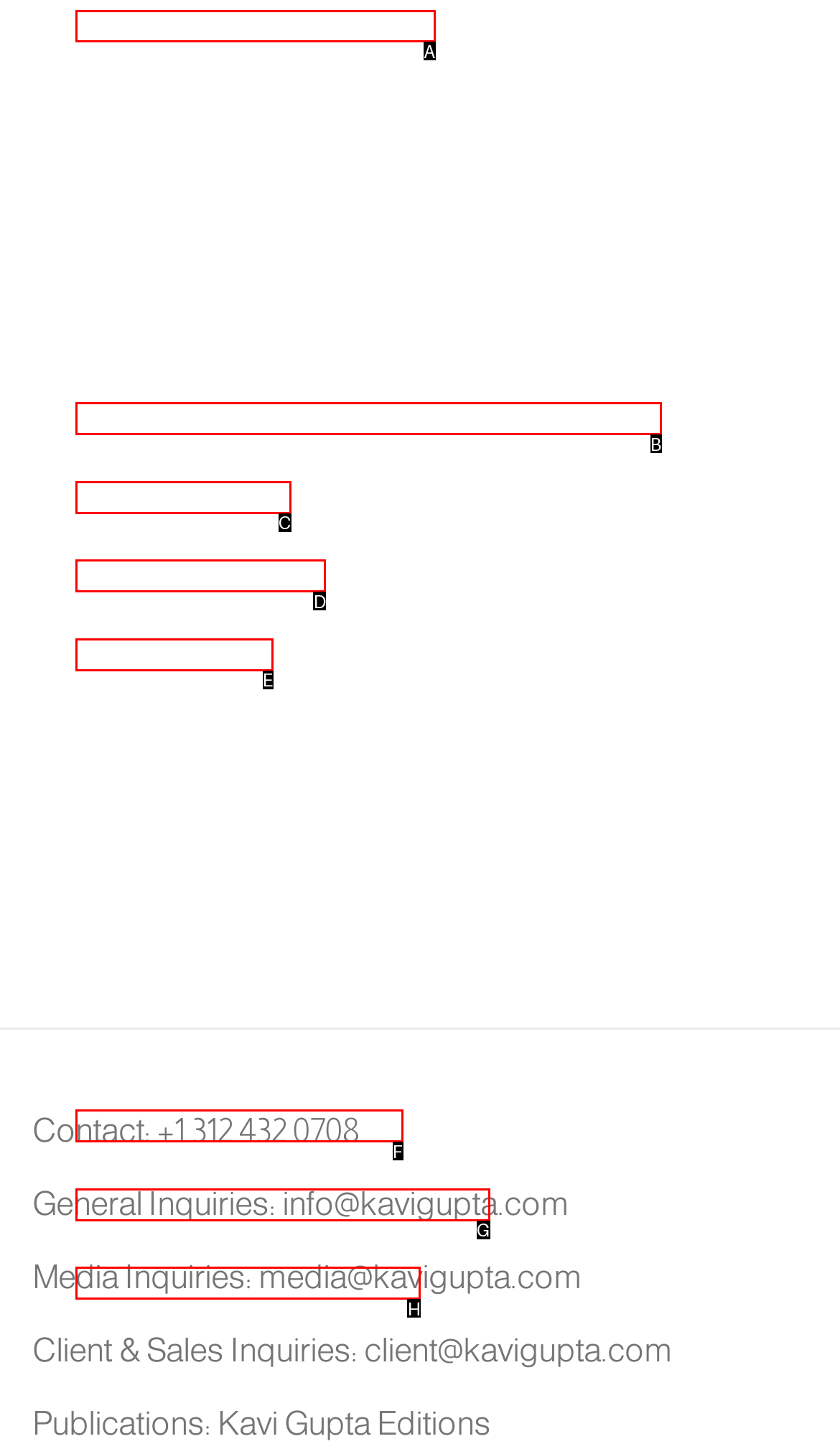Choose the letter that corresponds to the correct button to accomplish the task: Click on DEVAN SHIMOYAMA
Reply with the letter of the correct selection only.

A